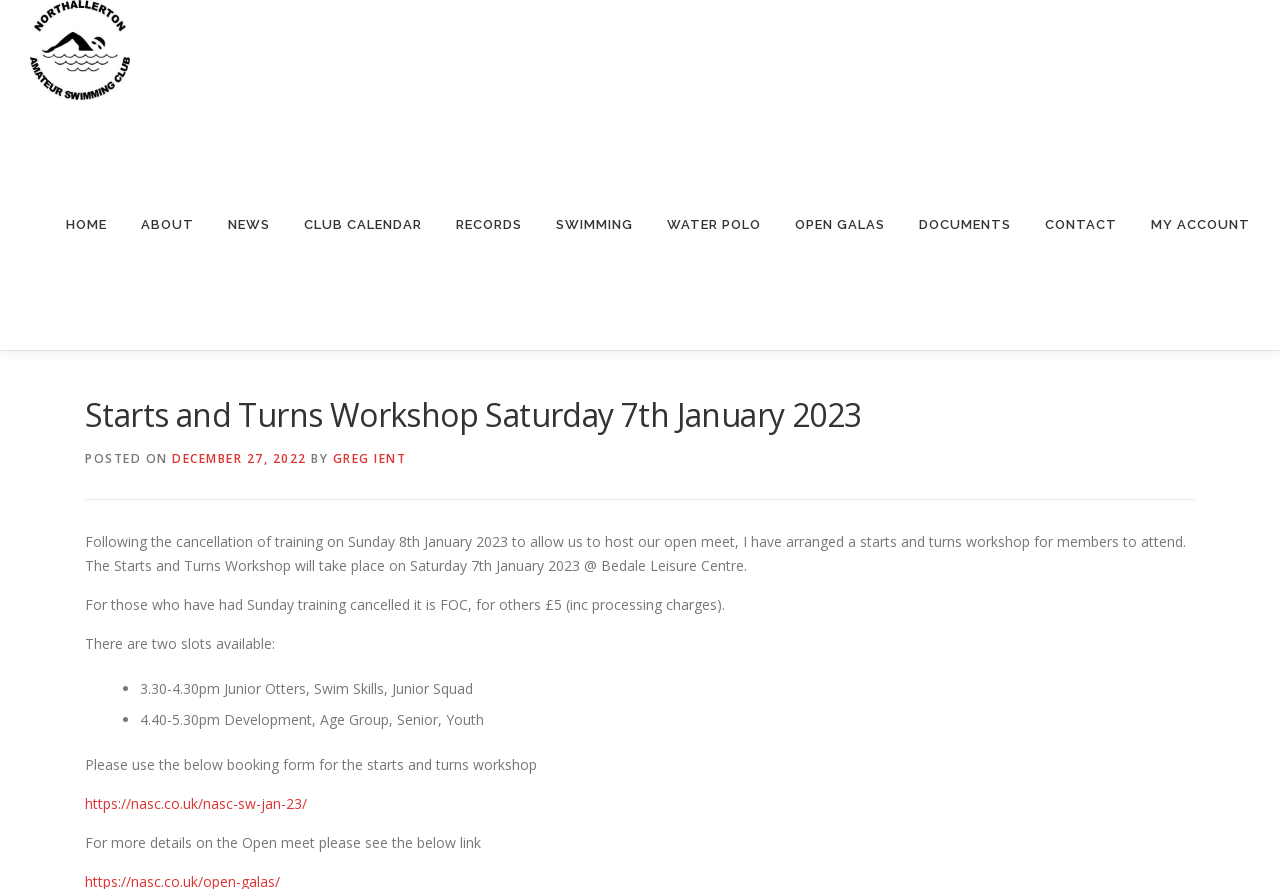From the image, can you give a detailed response to the question below:
Where is the starts and turns workshop taking place?

The location of the starts and turns workshop can be found in the main content of the webpage, which states 'The Starts and Turns Workshop will take place on Saturday 7th January 2023 @ Bedale Leisure Centre.'